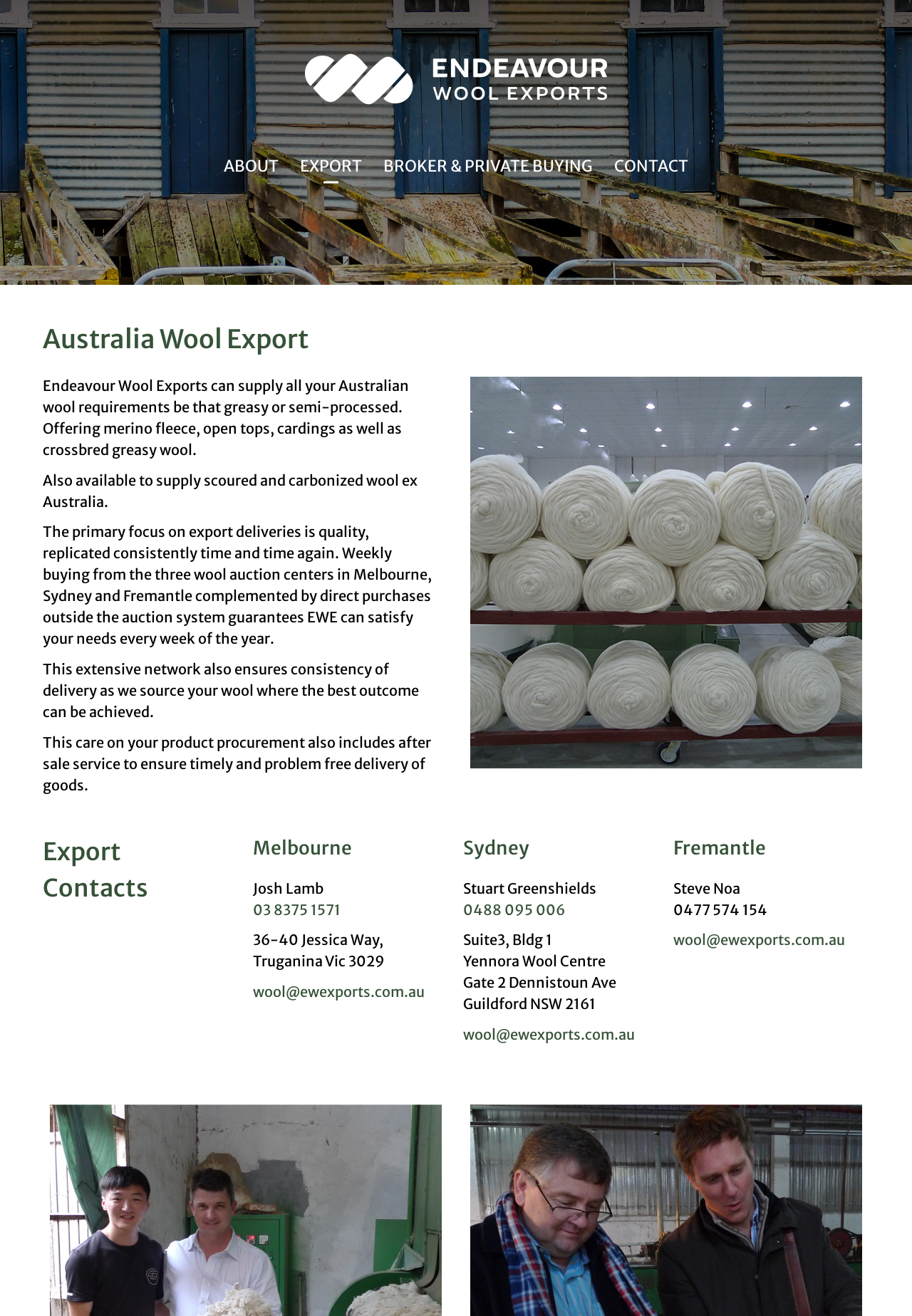Answer the question briefly using a single word or phrase: 
What is the address of the Sydney office?

Suite3, Bldg 1, Yennora Wool Centre, Gate 2 Dennistoun Ave, Guildford NSW 2161